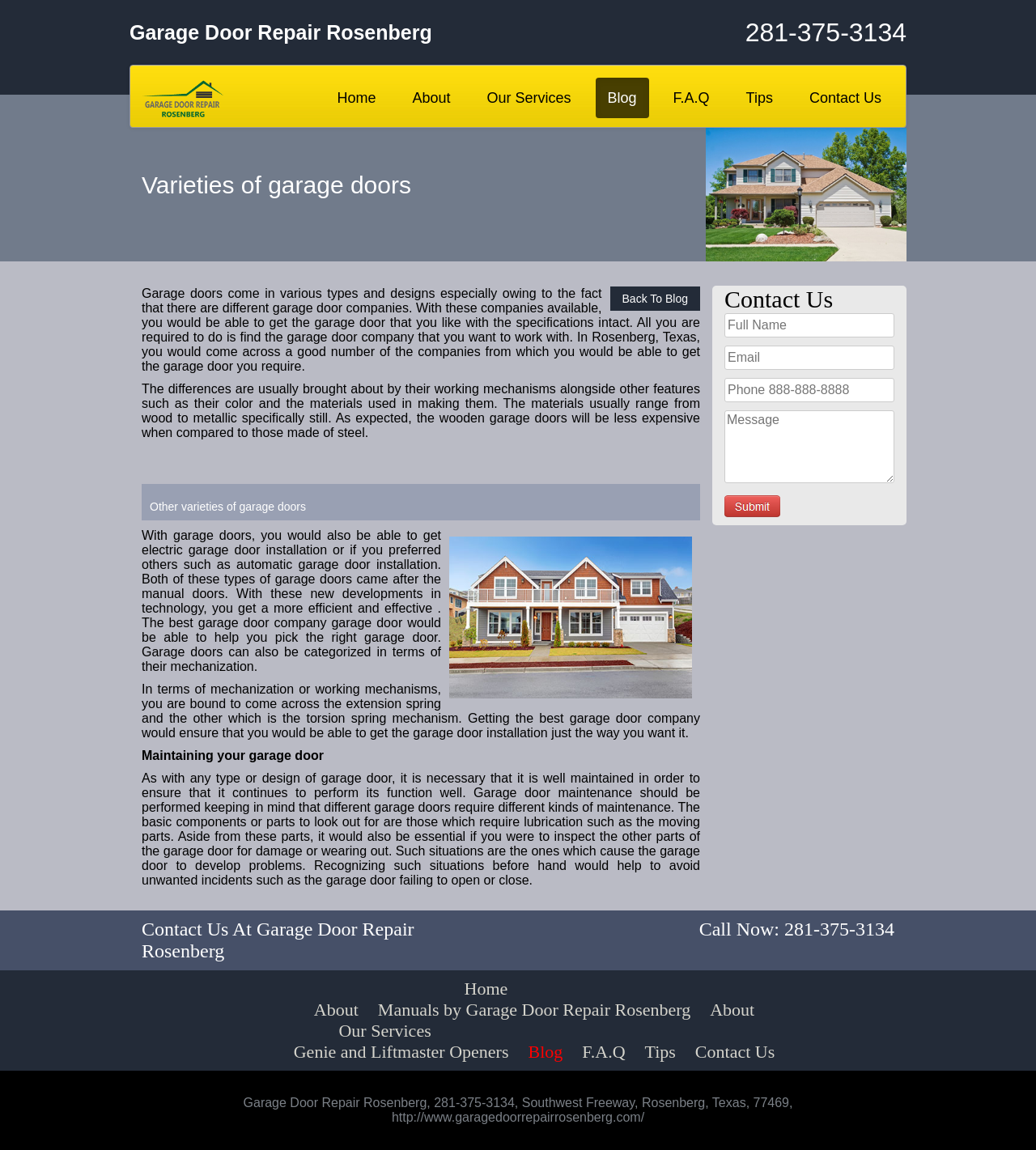Generate the text content of the main heading of the webpage.

Varieties of garage doors